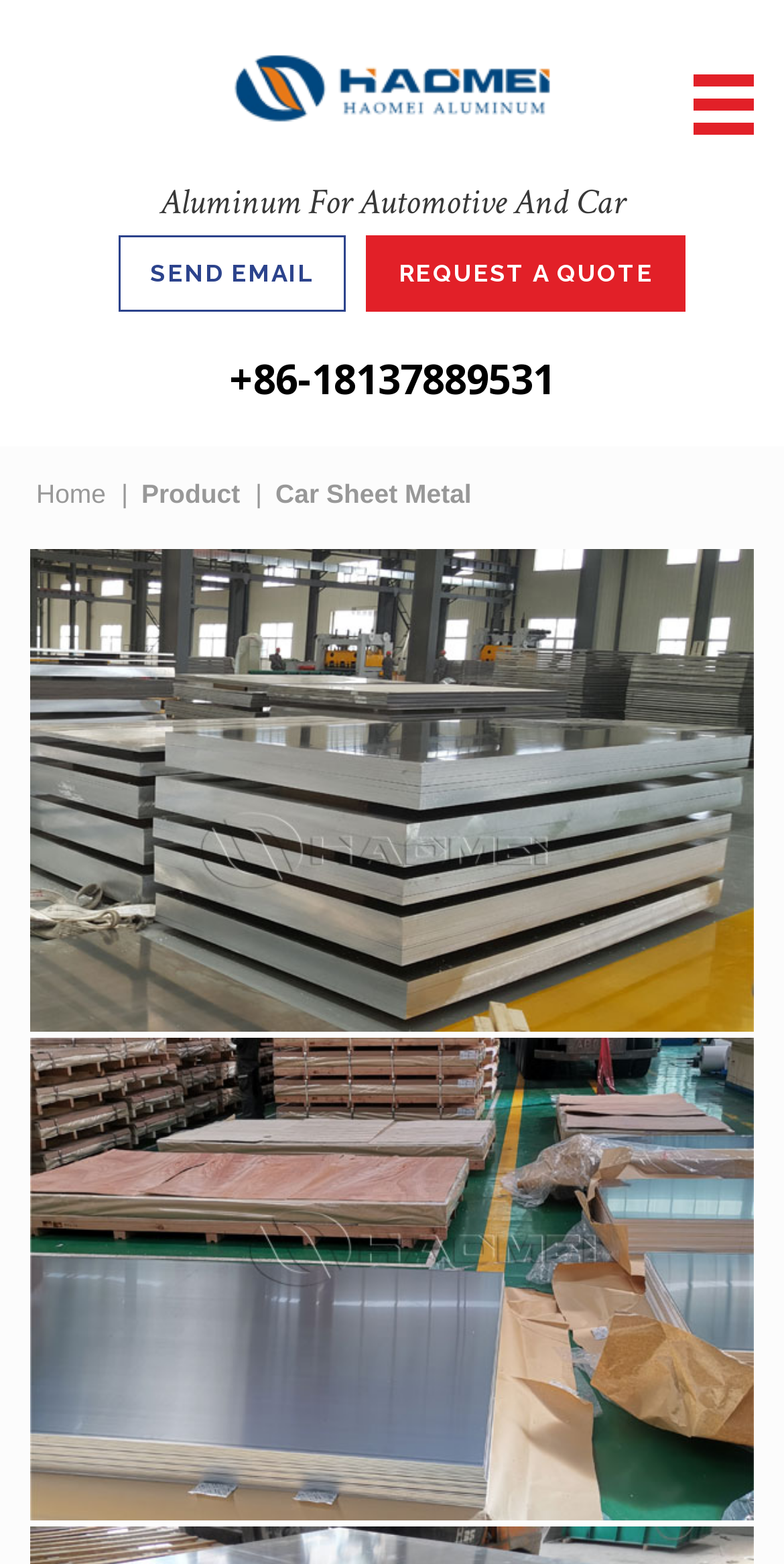Provide a brief response in the form of a single word or phrase:
What is the main product category?

Car Sheet Metal